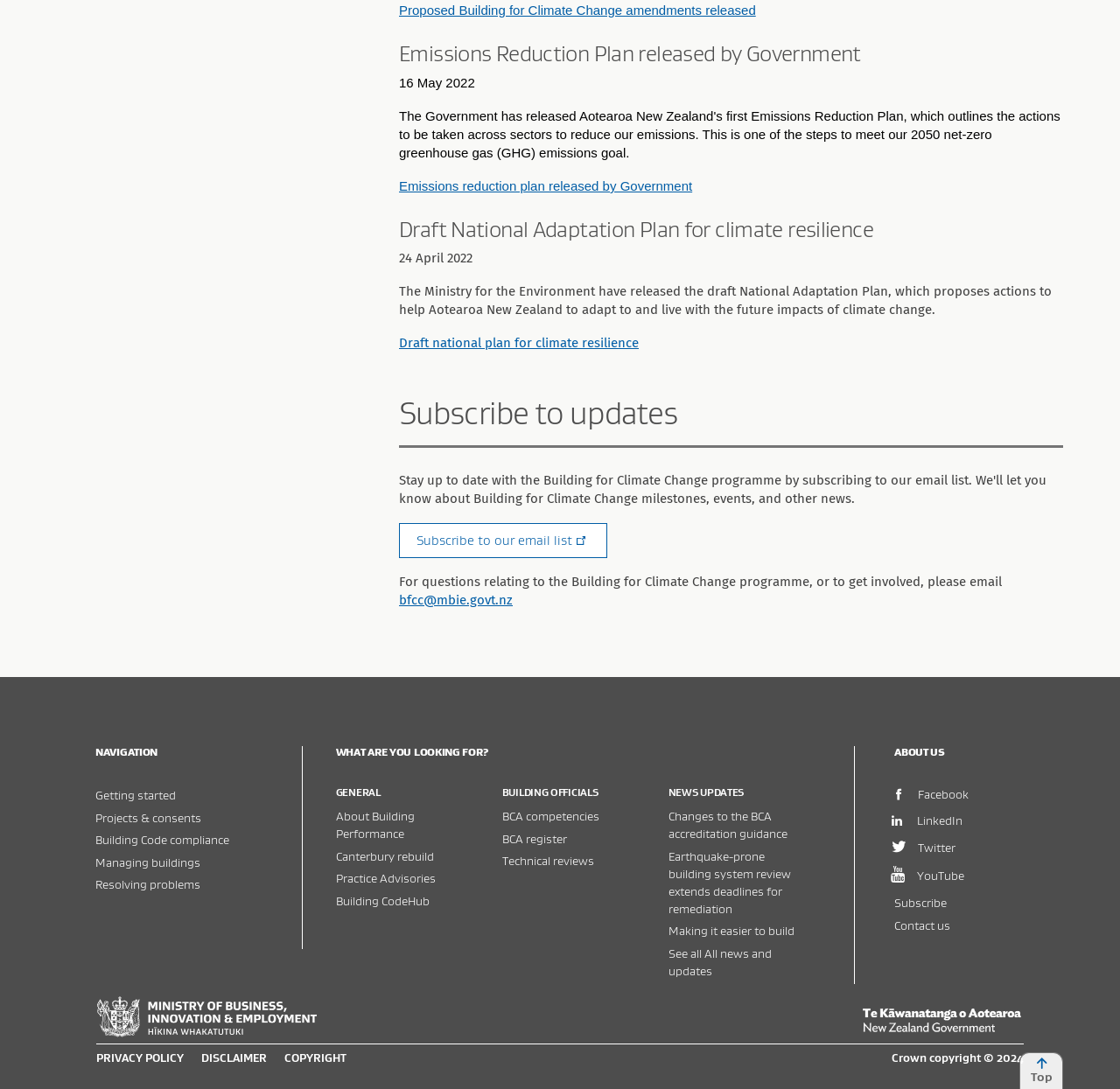What is the date of the Emissions Reduction Plan release?
Provide a detailed answer to the question using information from the image.

The answer can be found in the StaticText element with the text '16 May 2022' which is located below the heading 'Emissions Reduction Plan released by Government'.